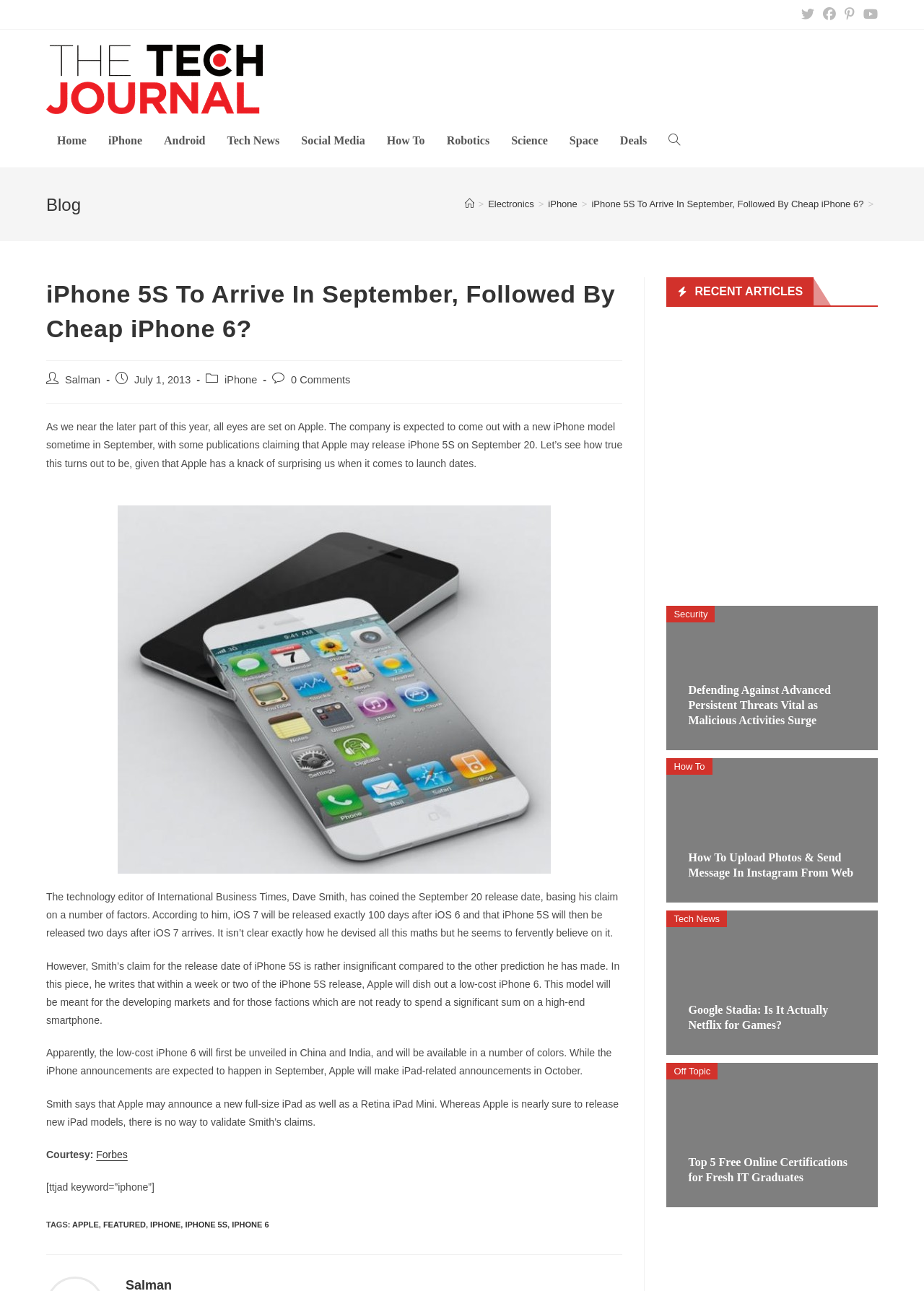Find the bounding box coordinates of the element you need to click on to perform this action: 'Go to the iPhone page'. The coordinates should be represented by four float values between 0 and 1, in the format [left, top, right, bottom].

[0.105, 0.088, 0.166, 0.13]